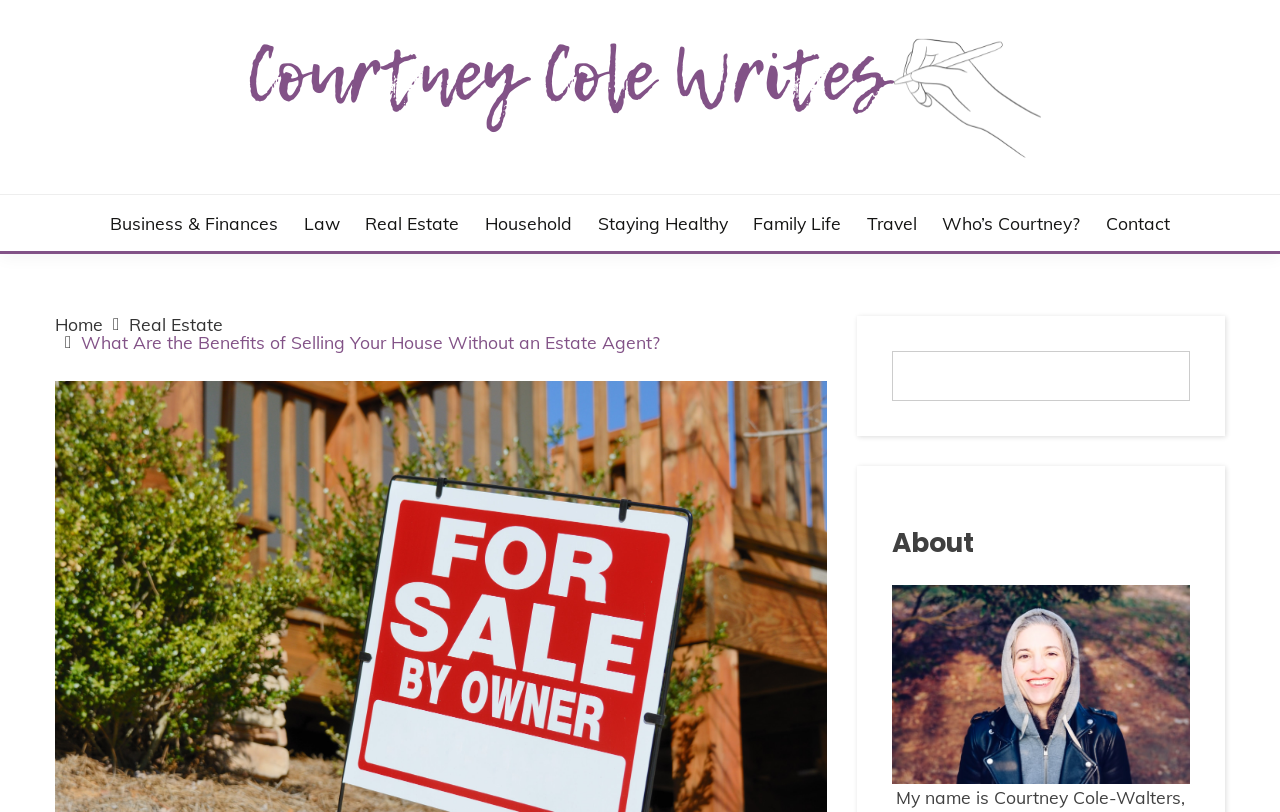Locate the bounding box coordinates of the area to click to fulfill this instruction: "go to homepage". The bounding box should be presented as four float numbers between 0 and 1, in the order [left, top, right, bottom].

[0.043, 0.385, 0.08, 0.413]